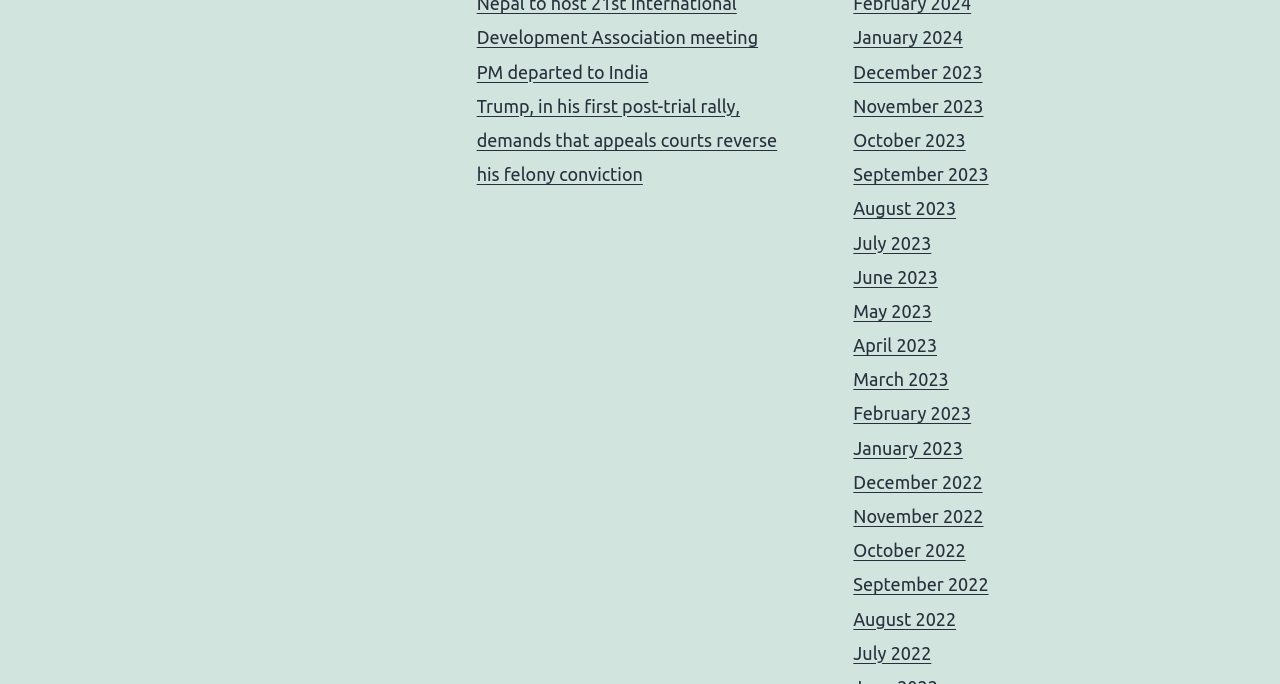Provide the bounding box coordinates of the area you need to click to execute the following instruction: "View news about PM's departure to India".

[0.372, 0.09, 0.507, 0.119]